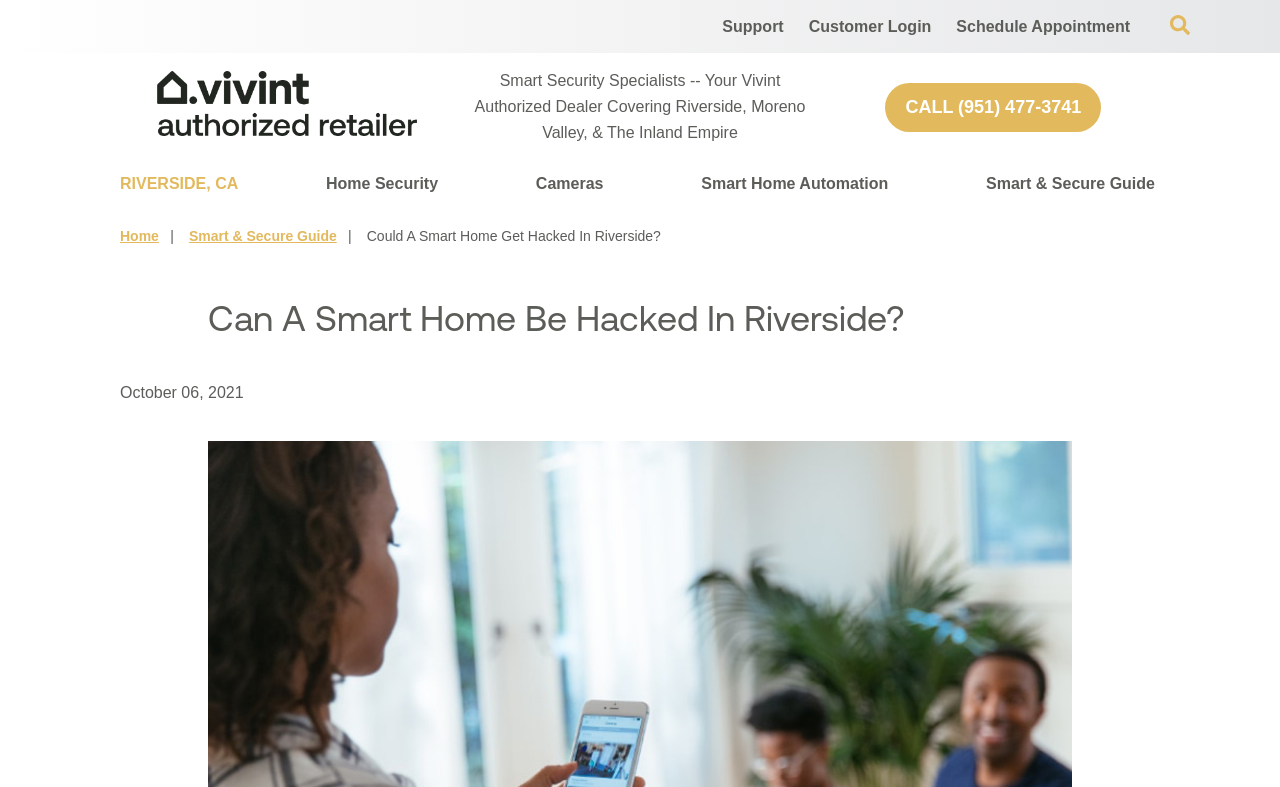Identify the bounding box coordinates for the UI element described as: "parent_node: Home Security title="Expand Menu"". The coordinates should be provided as four floats between 0 and 1: [left, top, right, bottom].

[0.346, 0.205, 0.354, 0.263]